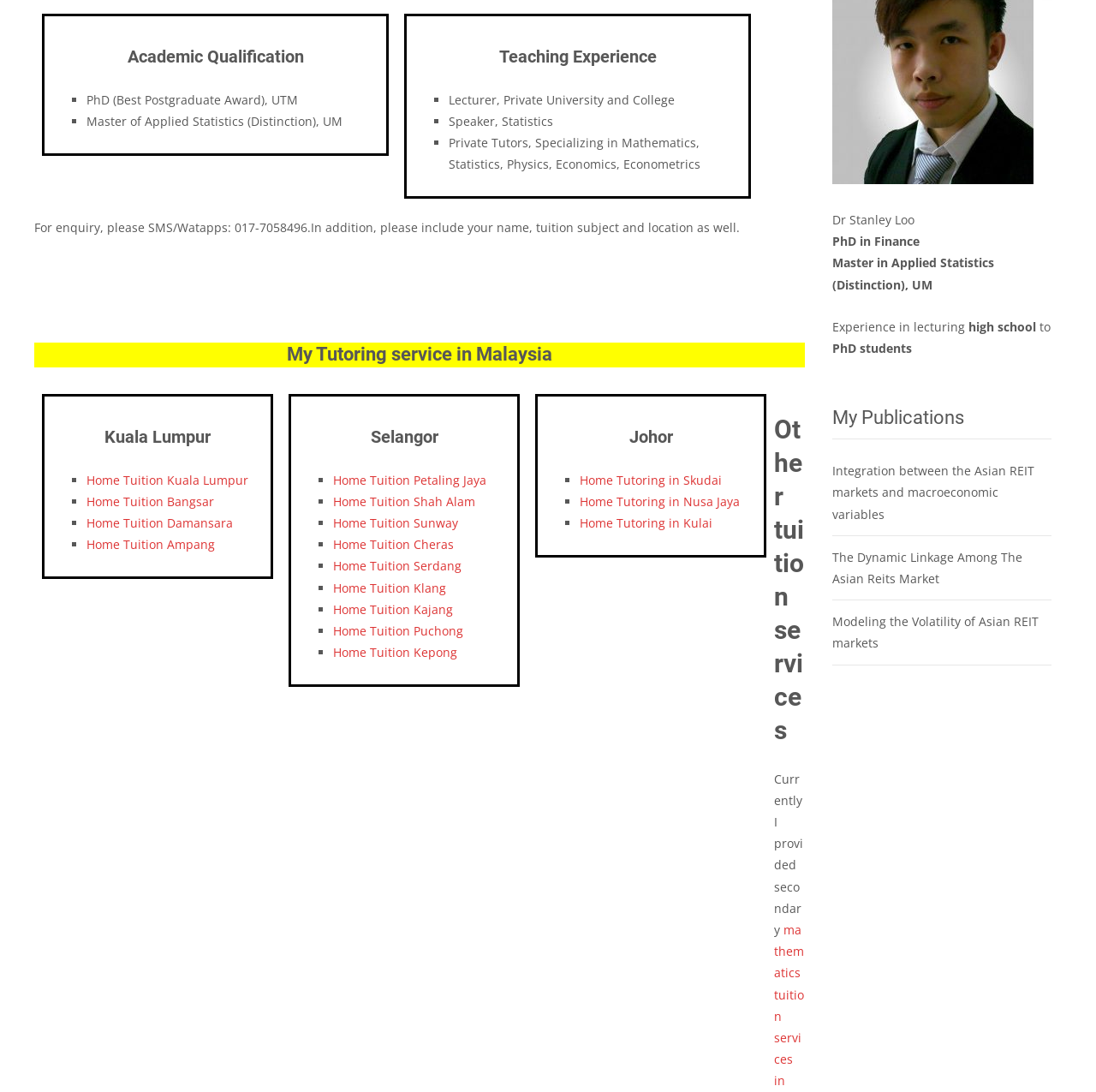Using the provided element description "Home Tutoring in Nusa Jaya", determine the bounding box coordinates of the UI element.

[0.529, 0.452, 0.675, 0.467]